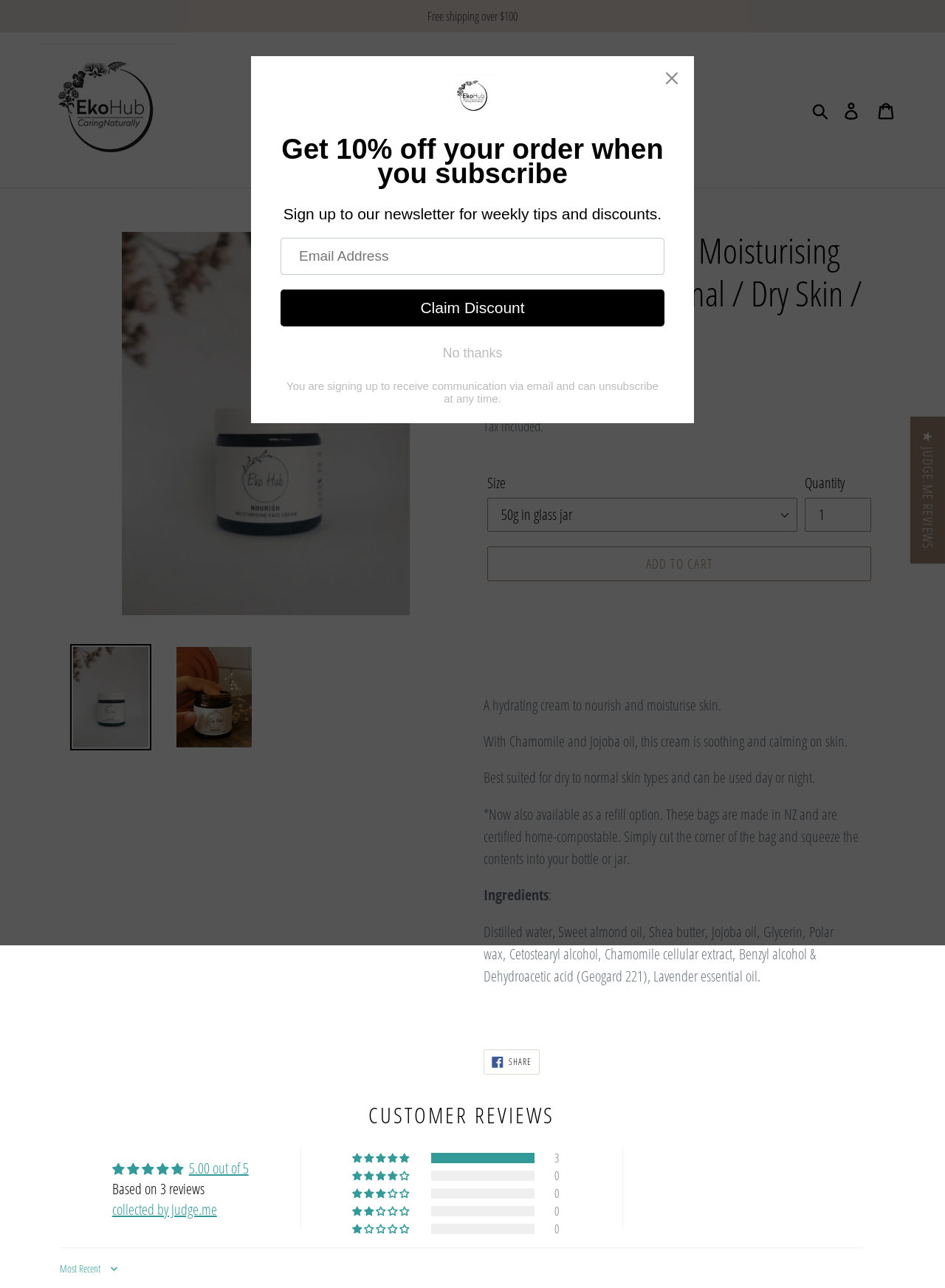Answer briefly with one word or phrase:
What is the purpose of the cream?

Nourish and moisturise skin